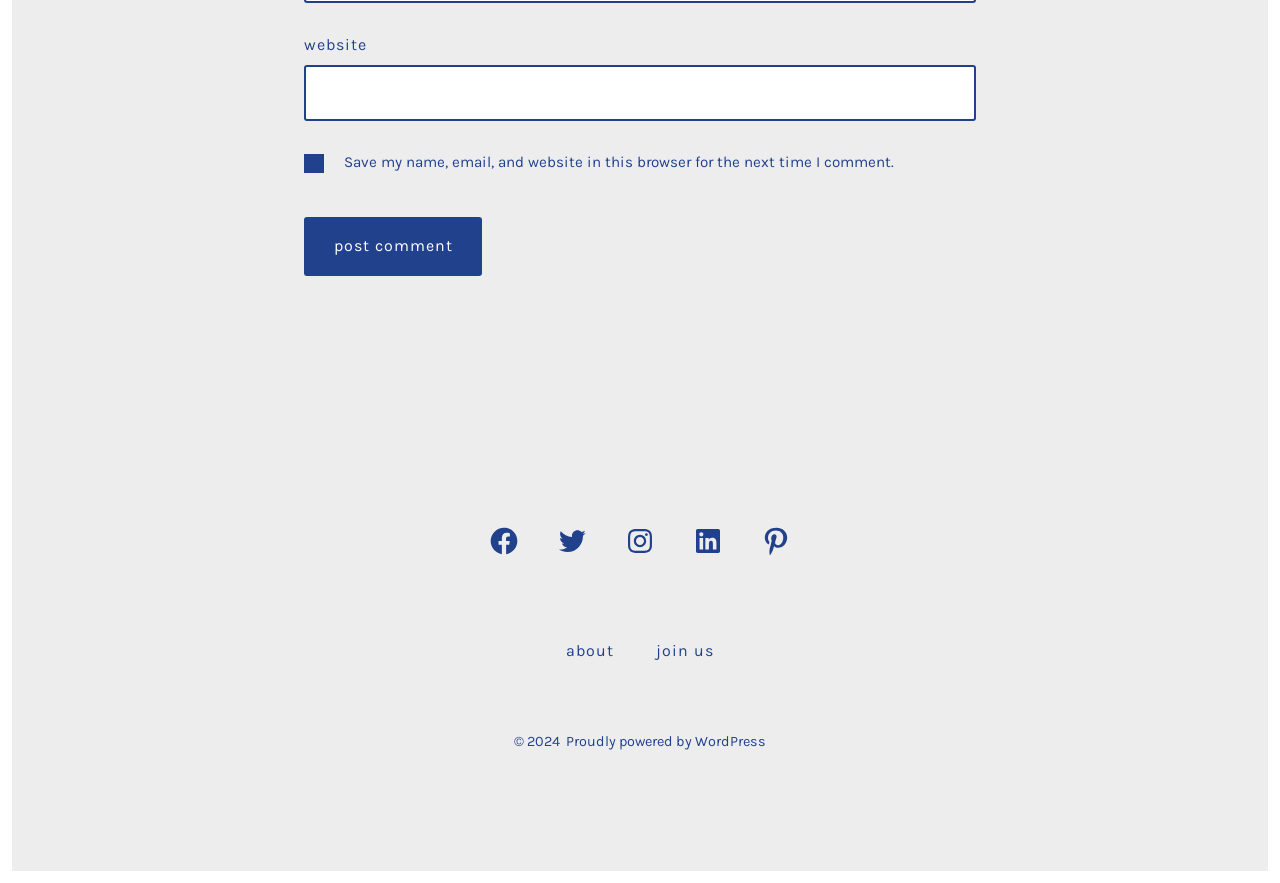Please identify the bounding box coordinates of the element I need to click to follow this instruction: "go to about page".

[0.427, 0.714, 0.495, 0.76]